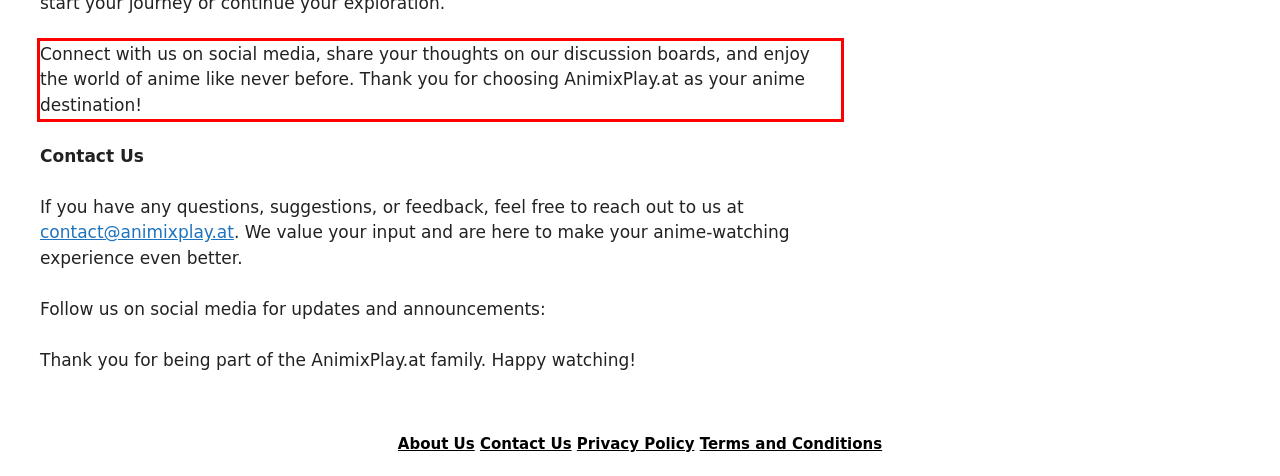In the screenshot of the webpage, find the red bounding box and perform OCR to obtain the text content restricted within this red bounding box.

Connect with us on social media, share your thoughts on our discussion boards, and enjoy the world of anime like never before. Thank you for choosing AnimixPlay.at as your anime destination!